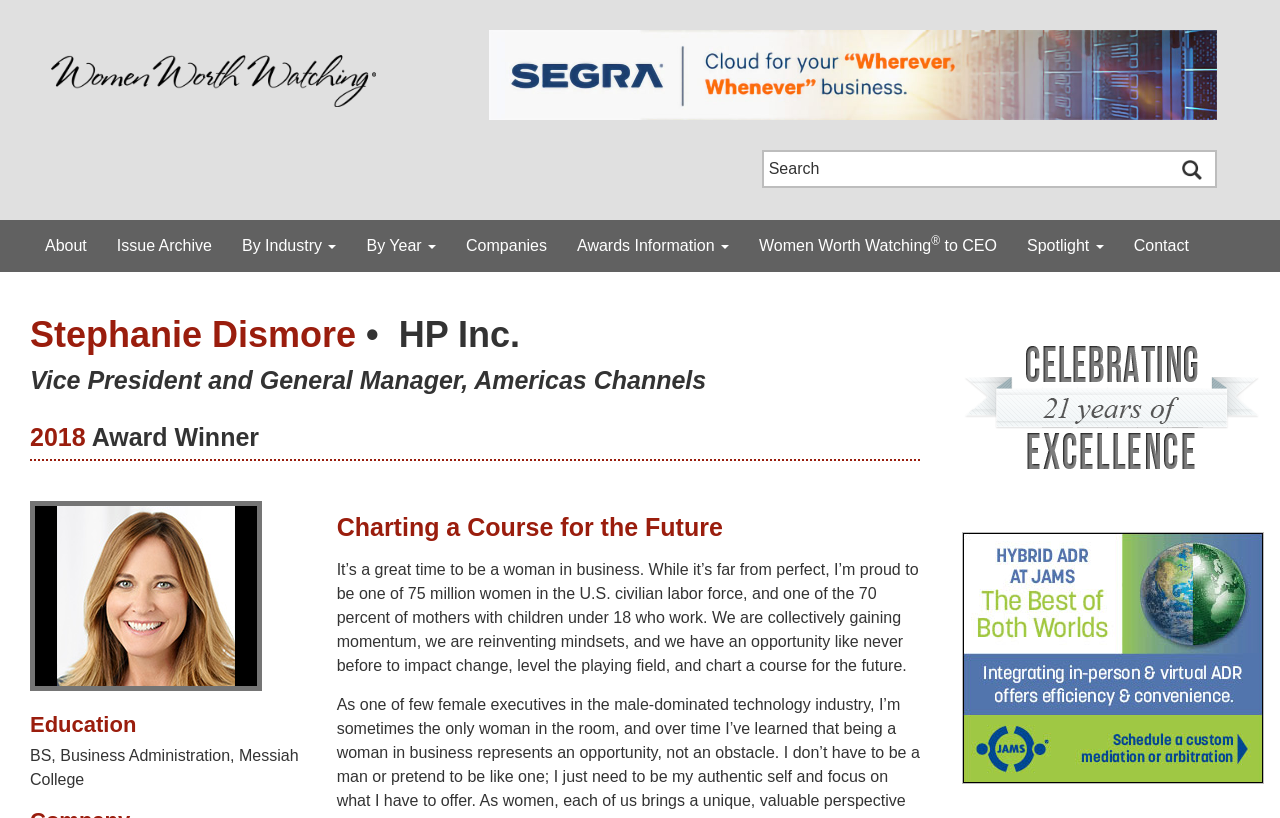Bounding box coordinates should be in the format (top-left x, top-left y, bottom-right x, bottom-right y) and all values should be floating point numbers between 0 and 1. Determine the bounding box coordinate for the UI element described as: Phone / Mail / Email

None